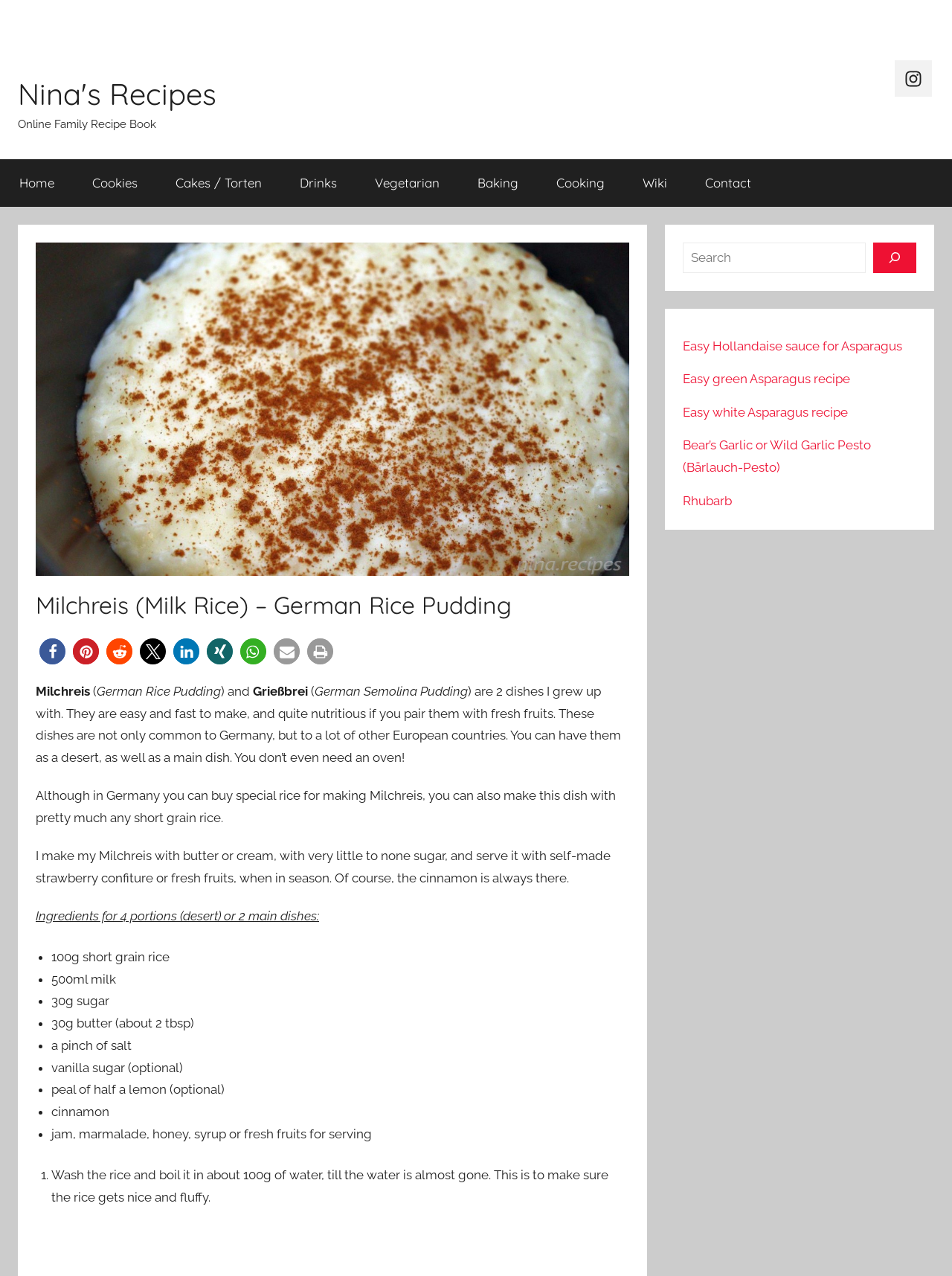Please give the bounding box coordinates of the area that should be clicked to fulfill the following instruction: "Go to the Home page". The coordinates should be in the format of four float numbers from 0 to 1, i.e., [left, top, right, bottom].

[0.0, 0.125, 0.077, 0.162]